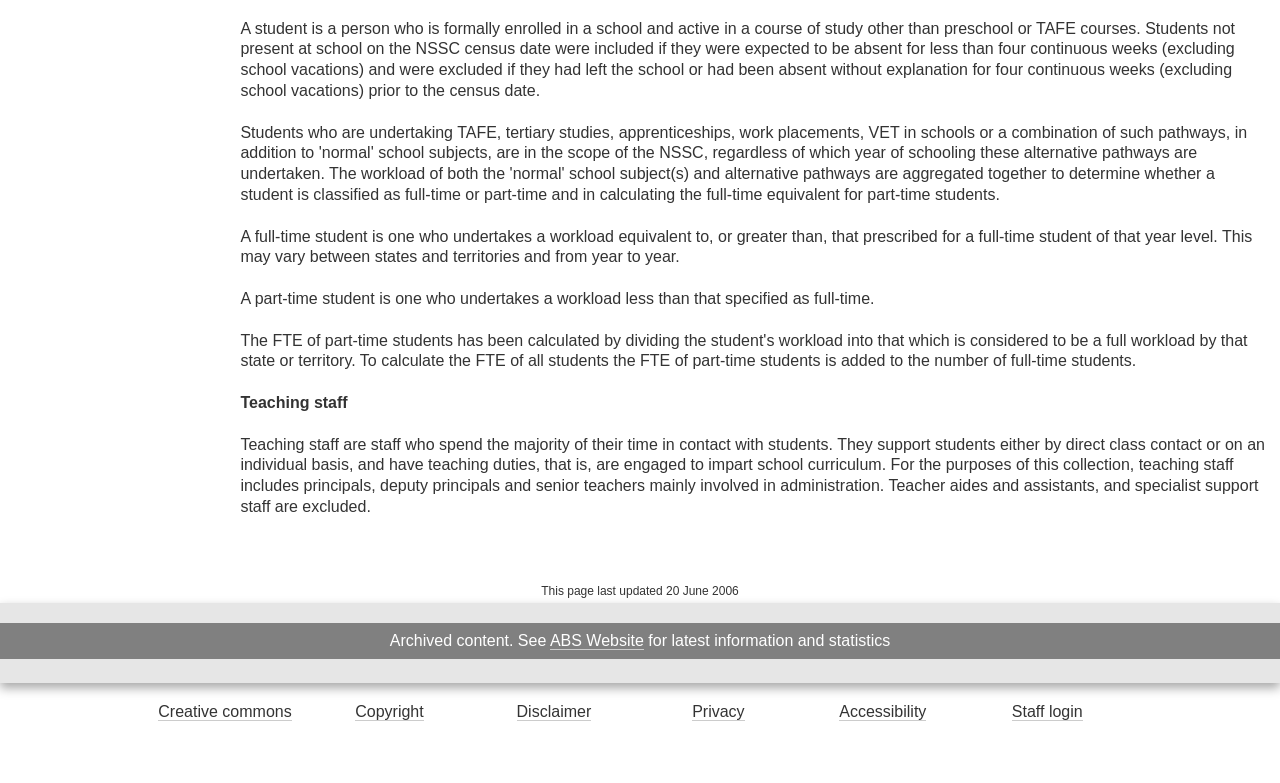What is a full-time student?
Based on the image, provide your answer in one word or phrase.

One who undertakes a workload equivalent to or greater than full-time